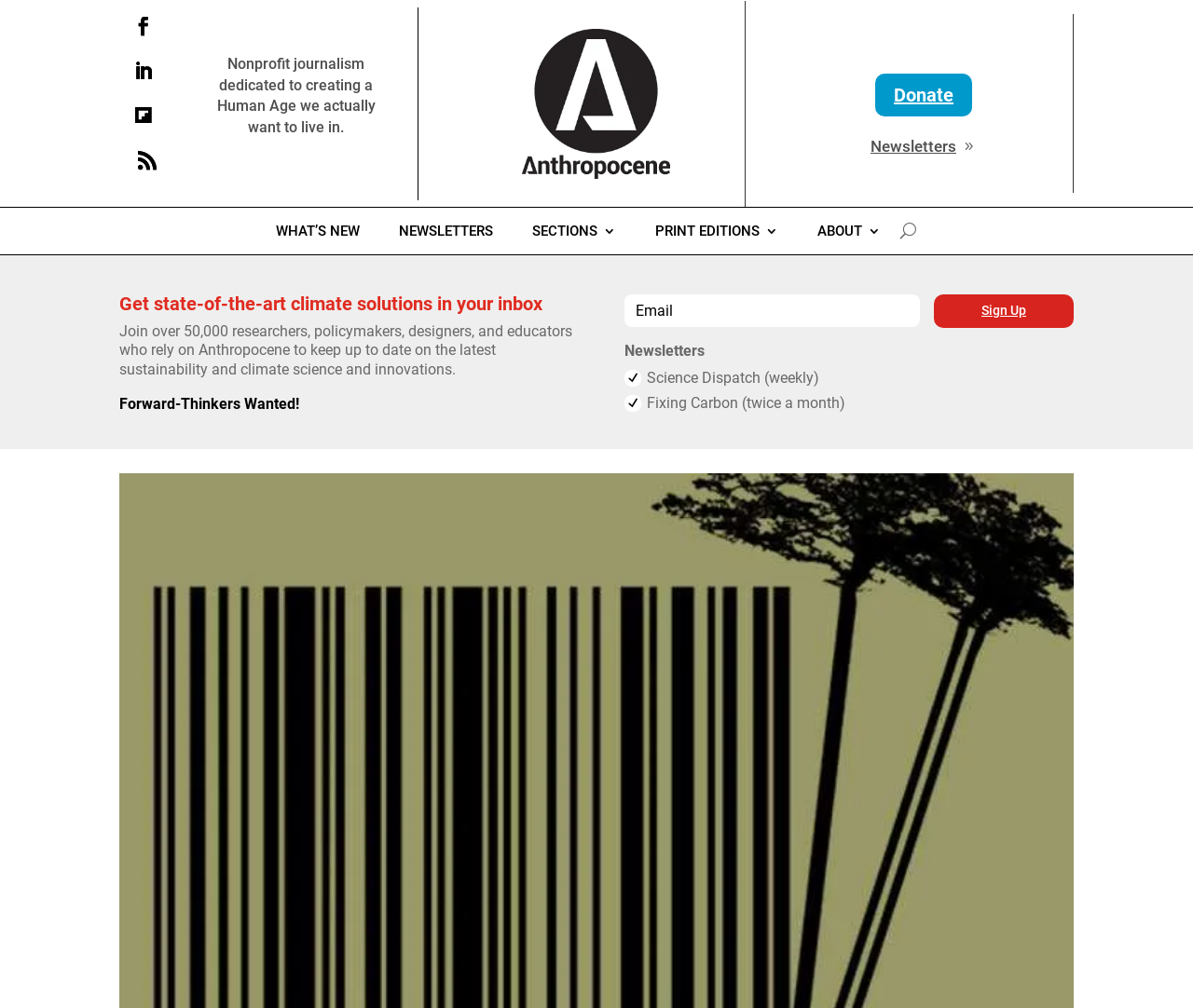Determine the bounding box of the UI element mentioned here: "Terms and Conditions". The coordinates must be in the format [left, top, right, bottom] with values ranging from 0 to 1.

None